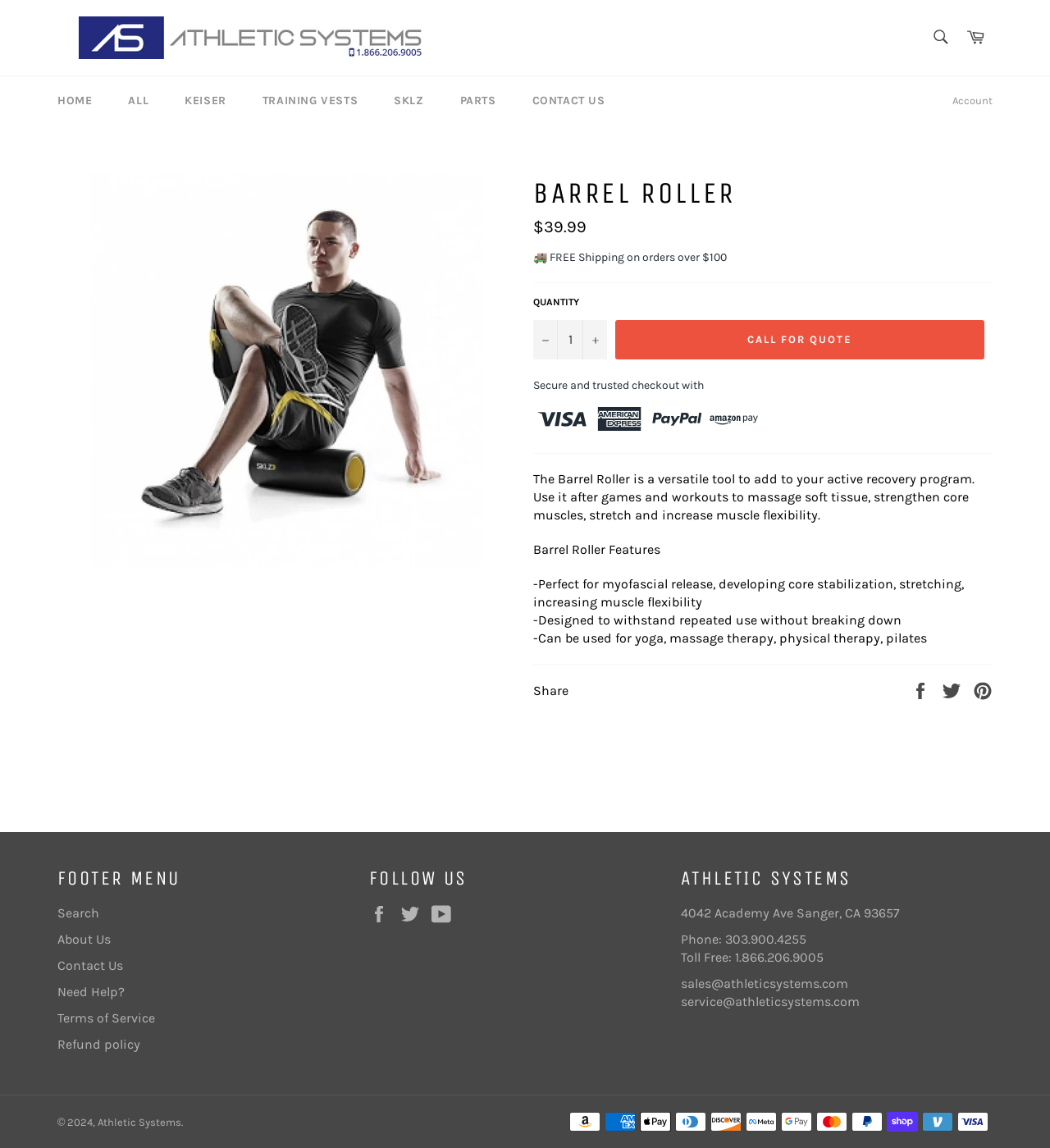Please identify the bounding box coordinates of the element I should click to complete this instruction: 'View Barrel Roller product details'. The coordinates should be given as four float numbers between 0 and 1, like this: [left, top, right, bottom].

[0.086, 0.151, 0.461, 0.494]